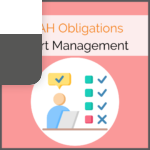Please analyze the image and provide a thorough answer to the question:
What is the purpose of the colored indicators?

The colored indicators on the digital interface are used to symbolize the monitoring and verification processes that are essential in maintaining compliance with alert management protocols, which is a critical aspect of the responsibilities of Marketing Authorization Holders (MAH) regarding alert management.